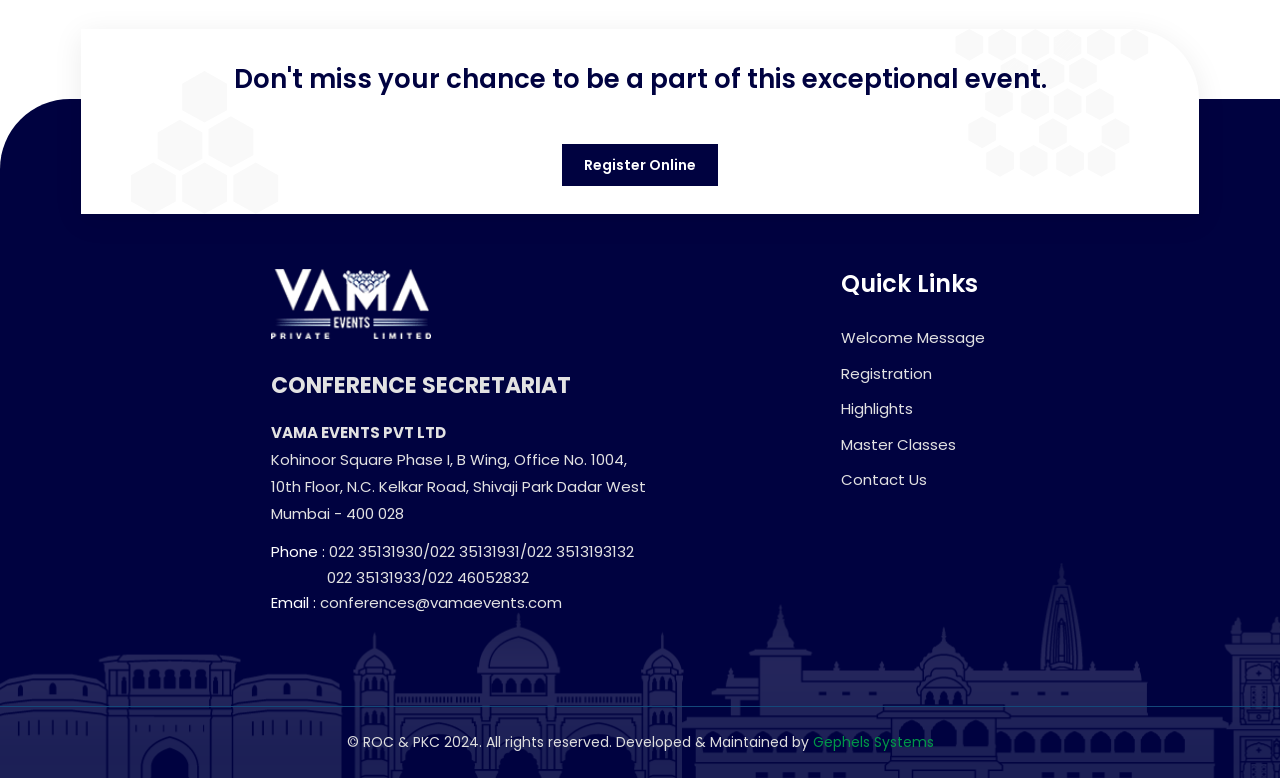Please provide a brief answer to the following inquiry using a single word or phrase:
What are the quick links provided on the webpage?

Welcome Message, Registration, Highlights, Master Classes, Contact Us